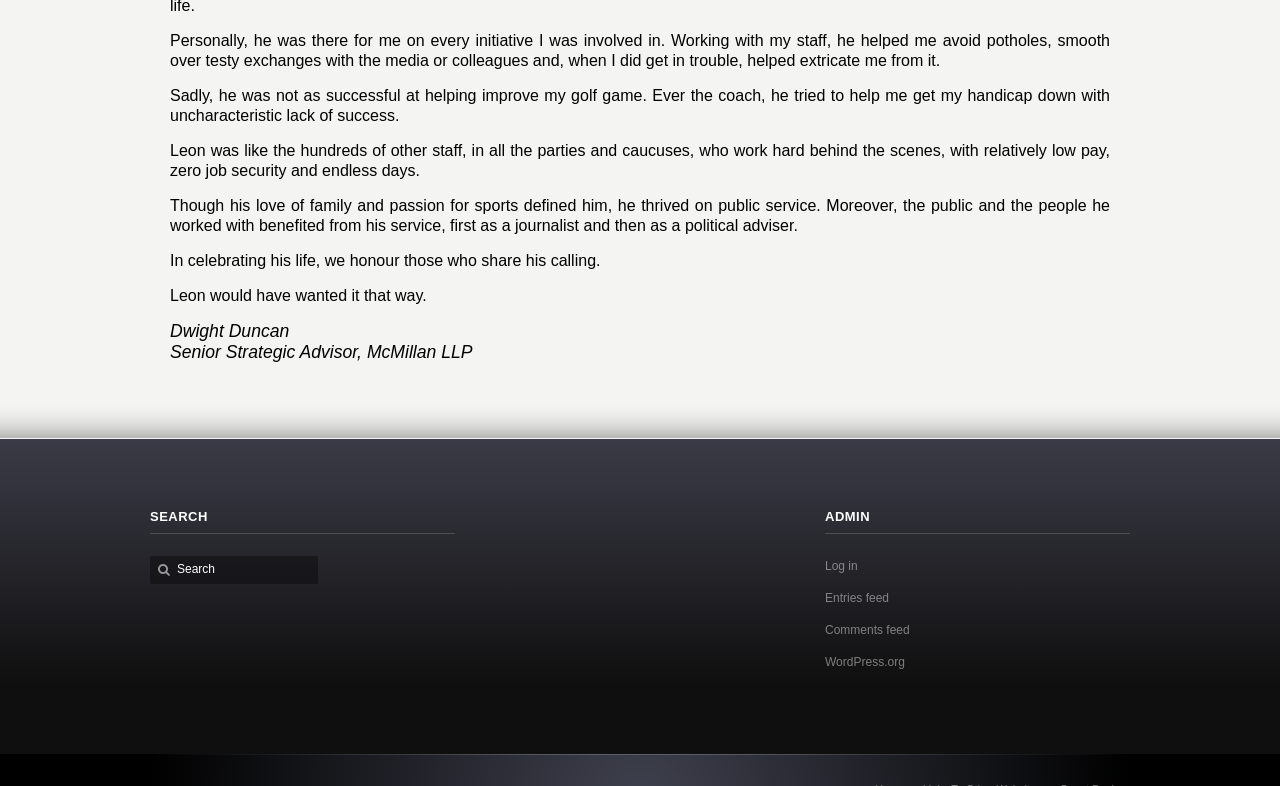What is the name of the platform mentioned at the bottom of the page?
Based on the screenshot, answer the question with a single word or phrase.

WordPress.org